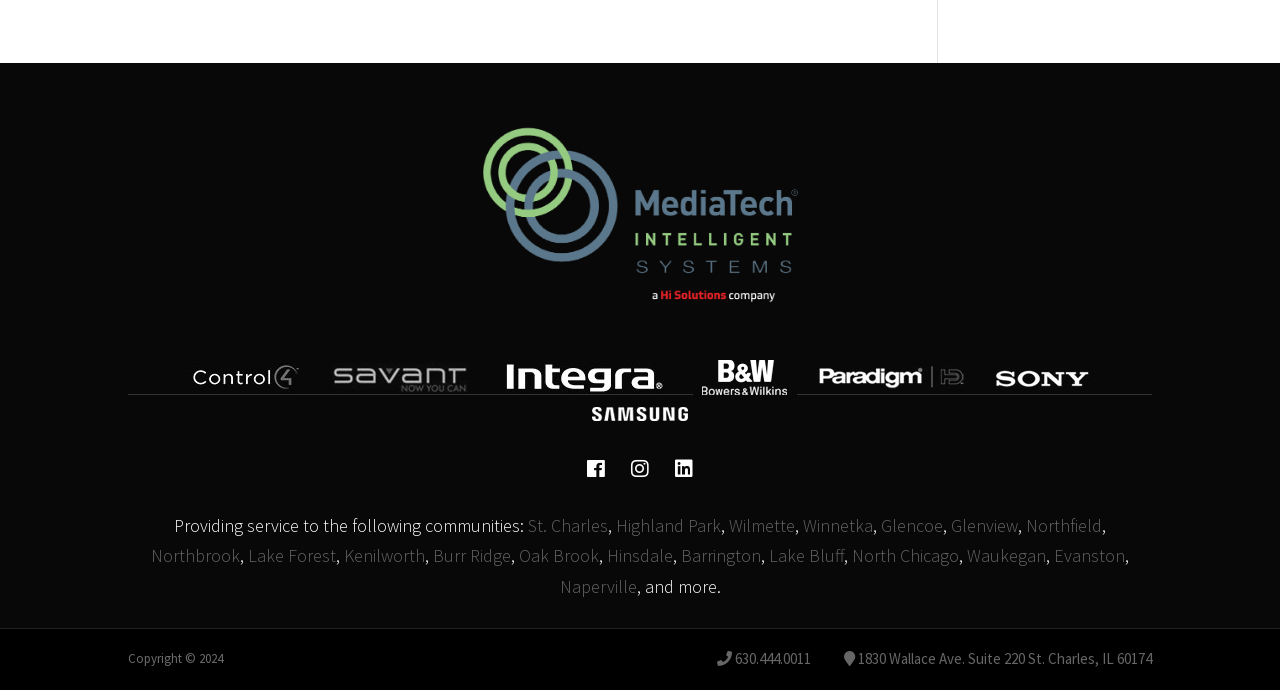What companies are partnered with Mediatech?
Please give a detailed and elaborate answer to the question based on the image.

The webpage displays a list of logos from various companies, including Control4, Savant, Integra, Bowers & Wilkins, Paradigm, Sony, and Samsung, indicating that Mediatech is partnered with these companies.